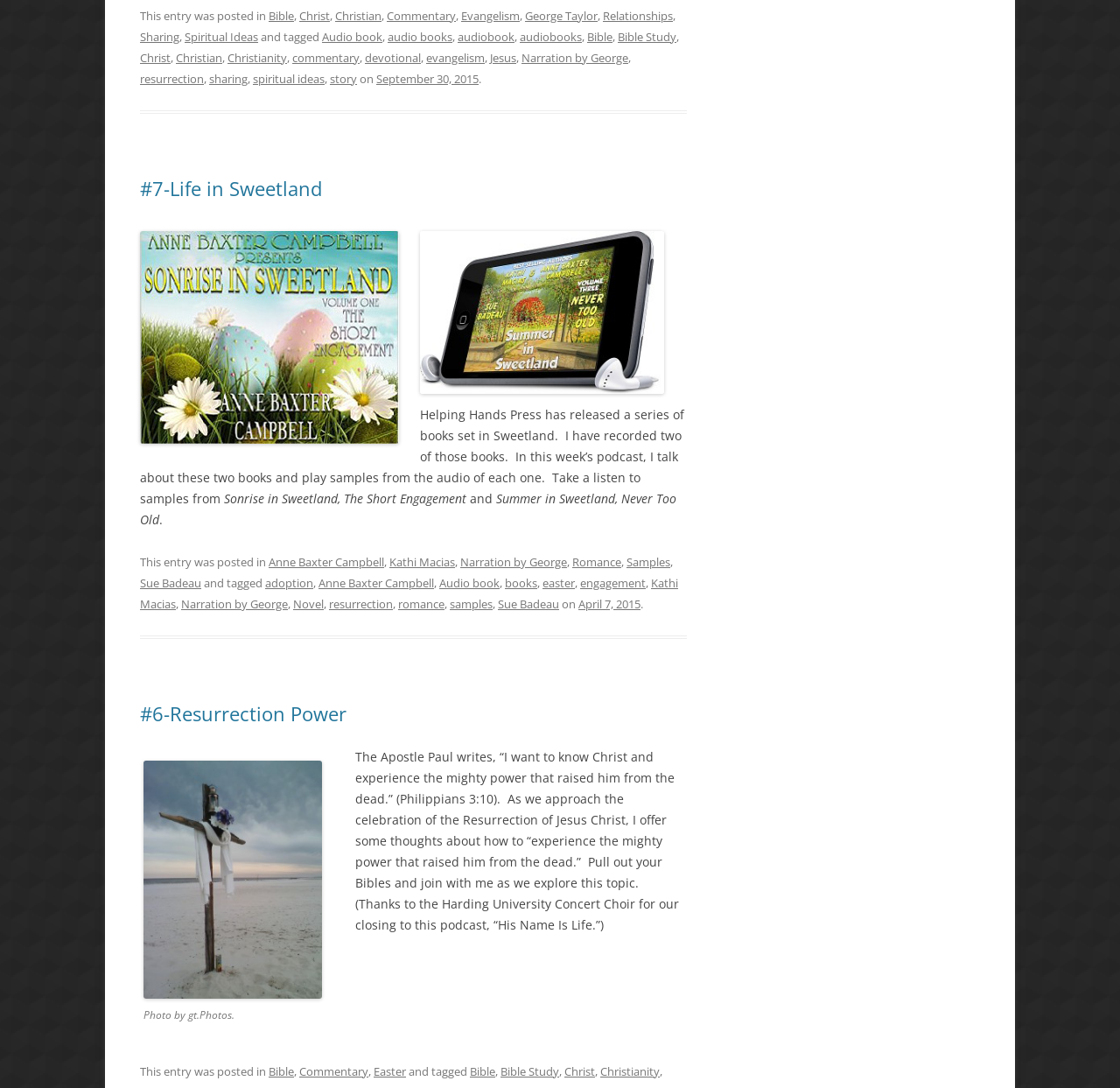Answer succinctly with a single word or phrase:
What is the date mentioned in the webpage?

September 30, 2015